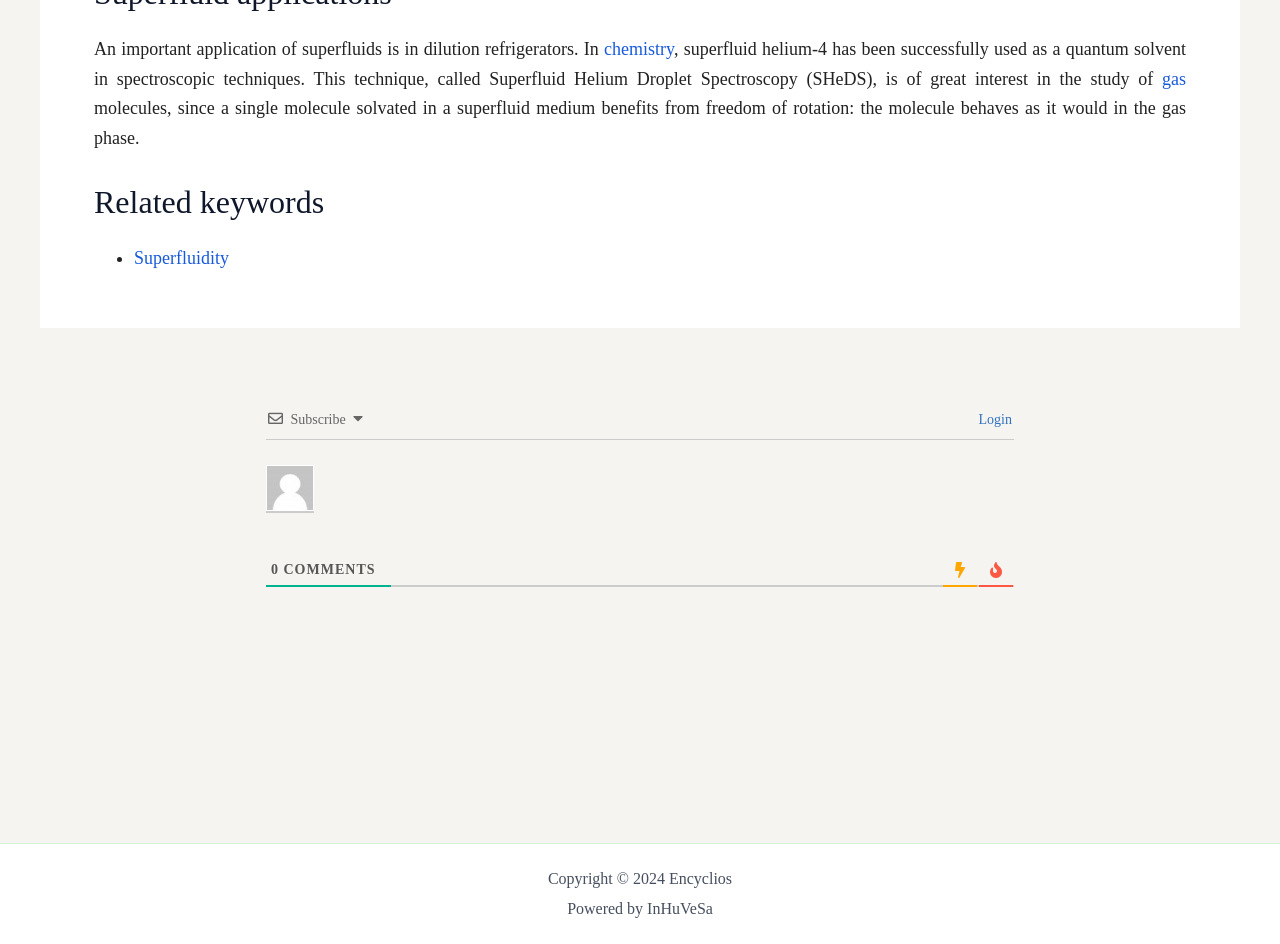Find the bounding box of the web element that fits this description: "5 Creative Themed-Kitchen Ideas".

None